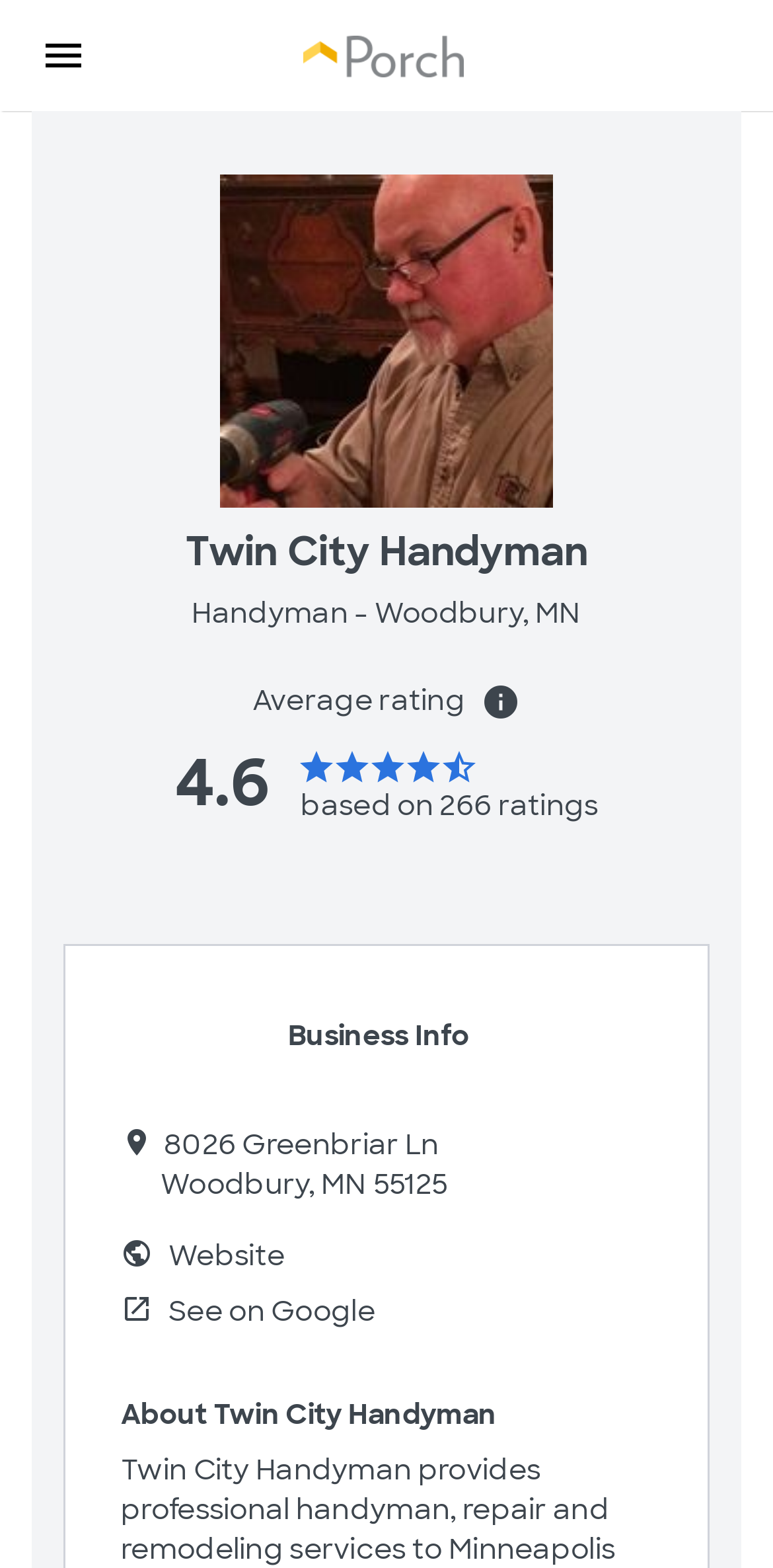Please determine and provide the text content of the webpage's heading.

Twin City Handyman